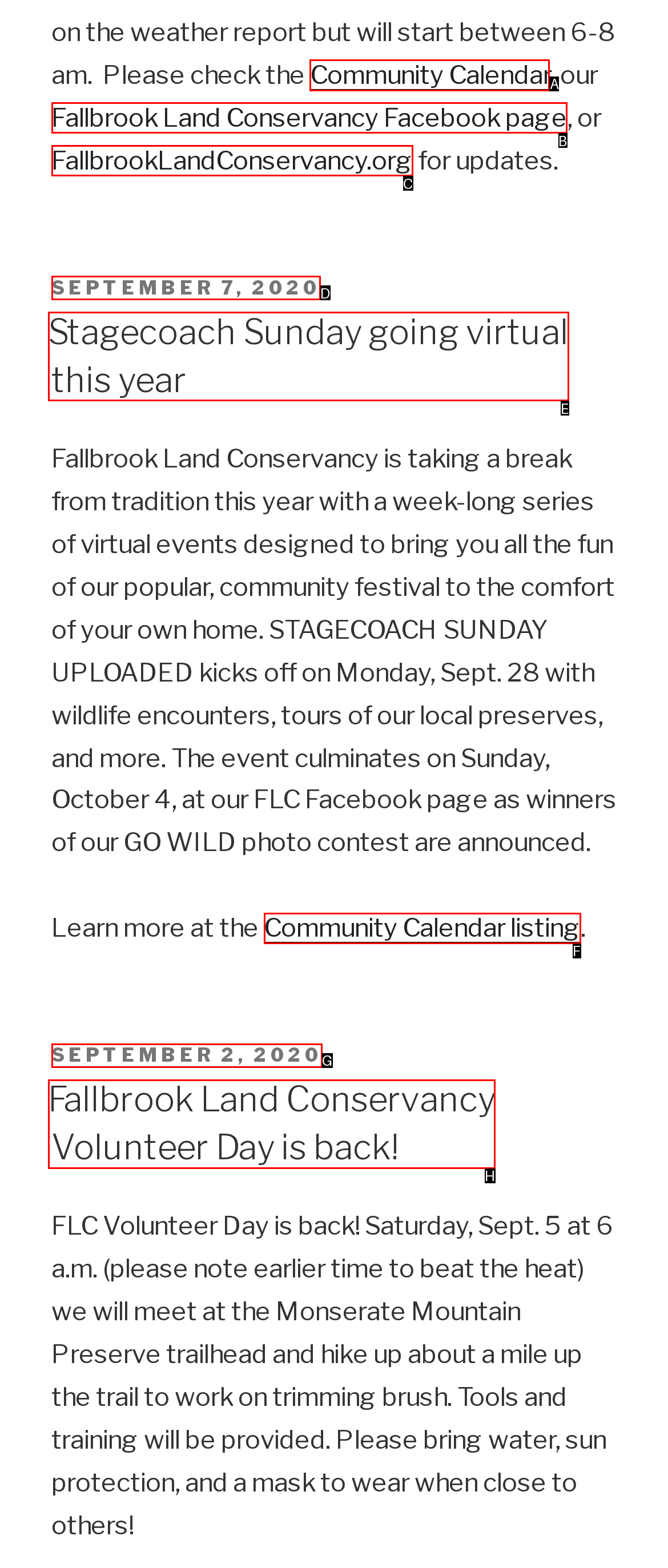Select the appropriate bounding box to fulfill the task: Visit the Community Calendar Respond with the corresponding letter from the choices provided.

A